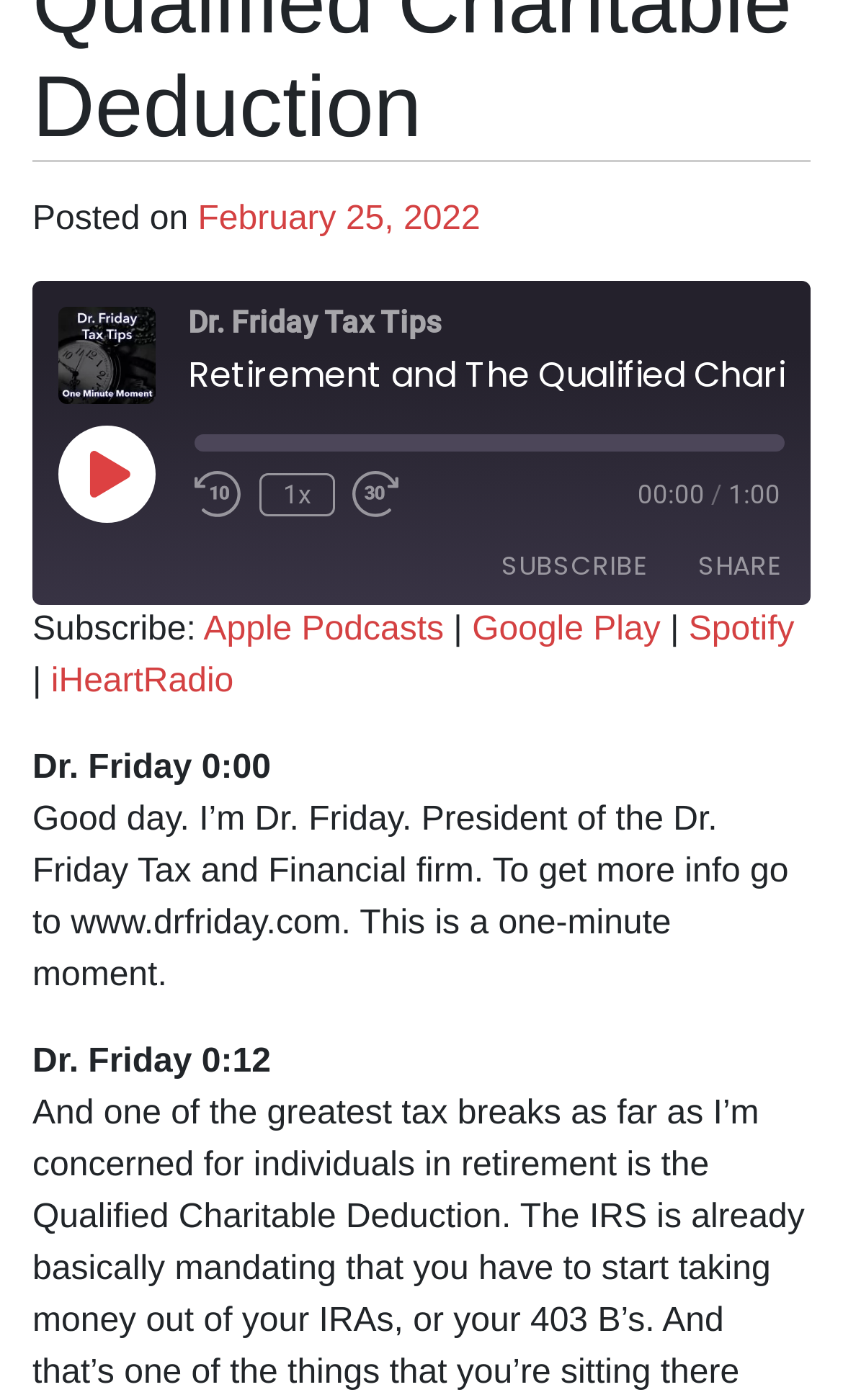Determine the bounding box coordinates of the clickable region to follow the instruction: "Check the save my information checkbox".

None